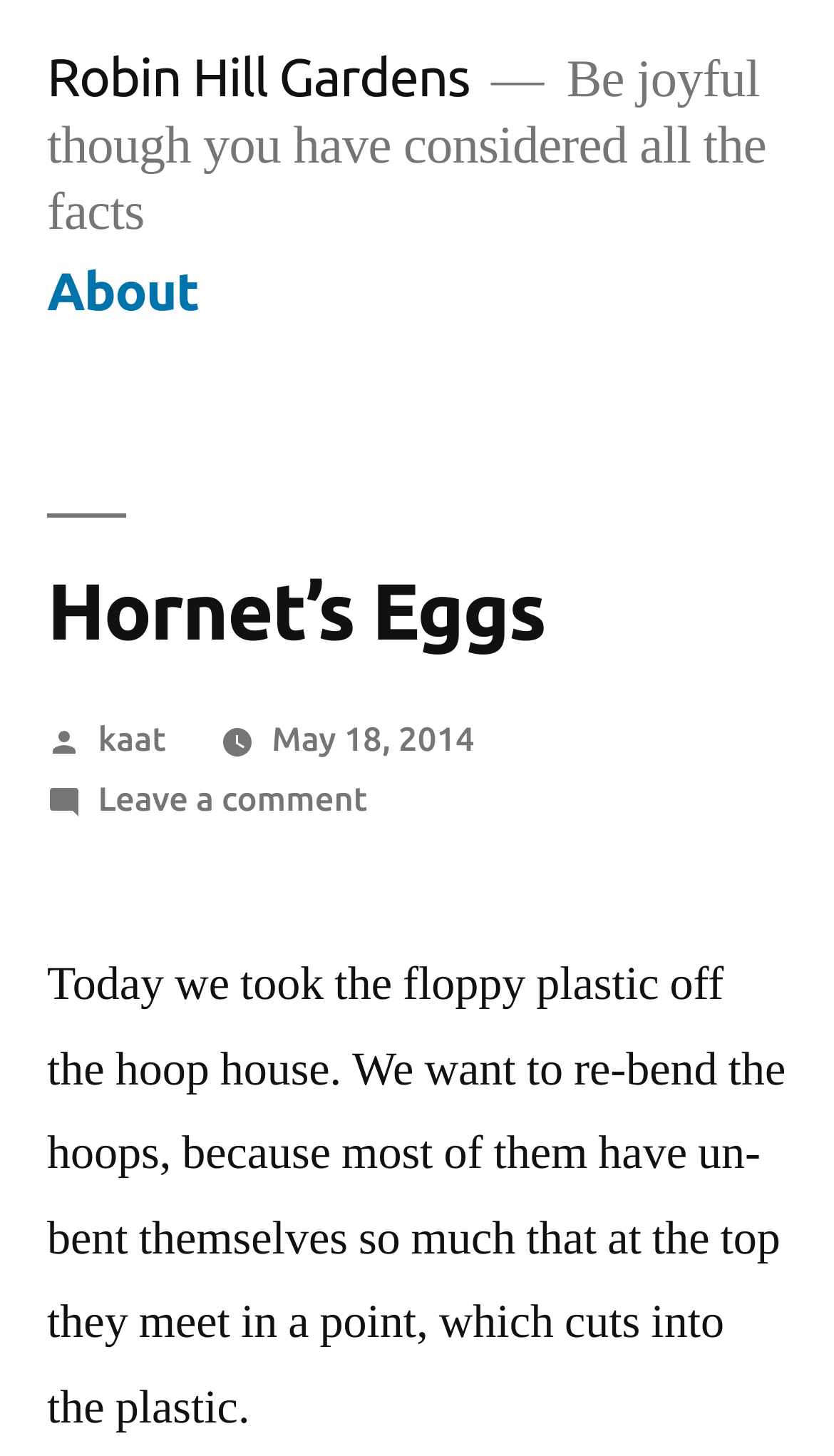What is the current state of the hoops?
Using the visual information from the image, give a one-word or short-phrase answer.

Un-bent